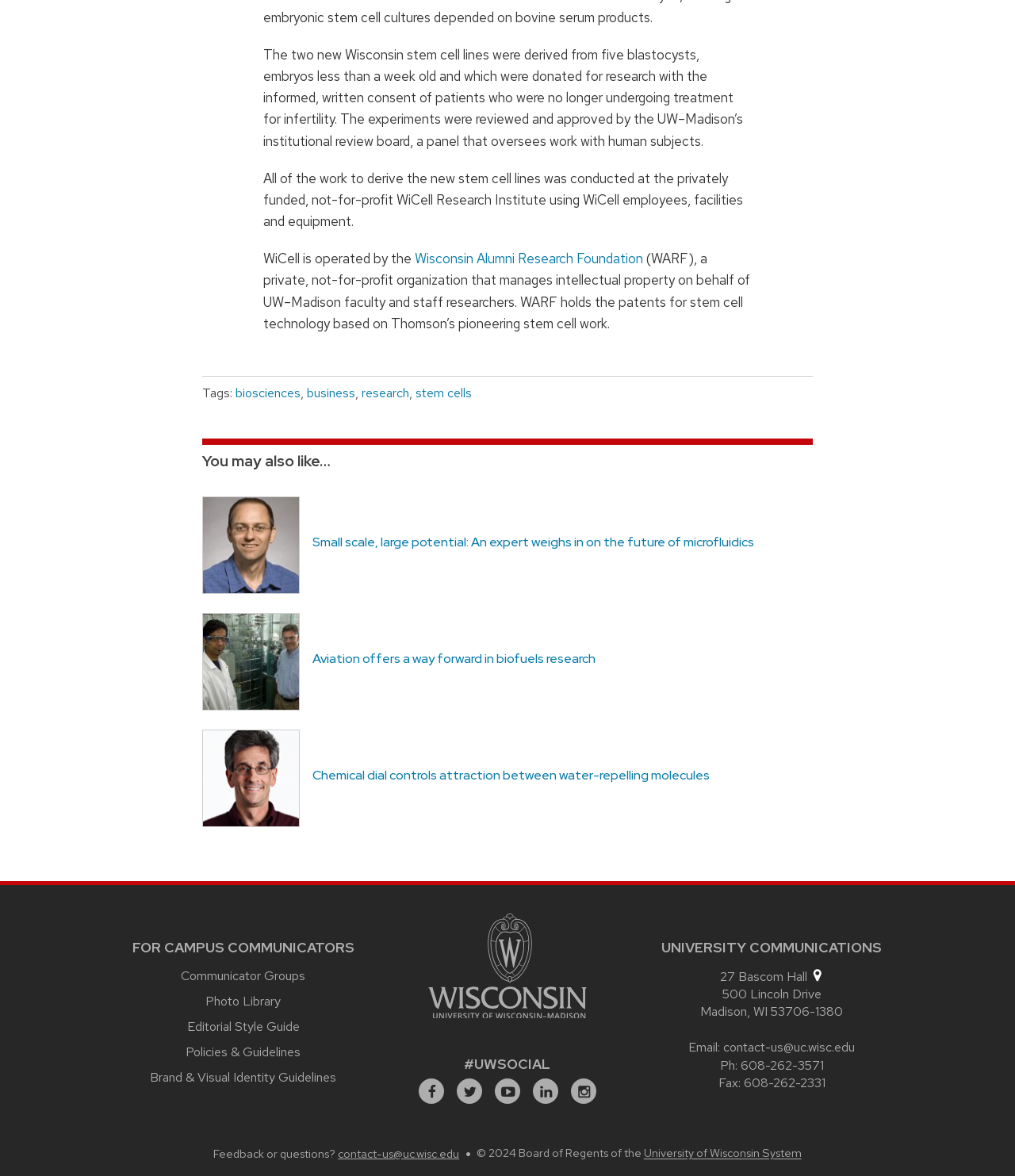Give a concise answer using one word or a phrase to the following question:
What is WiCell?

A privately funded, not-for-profit organization